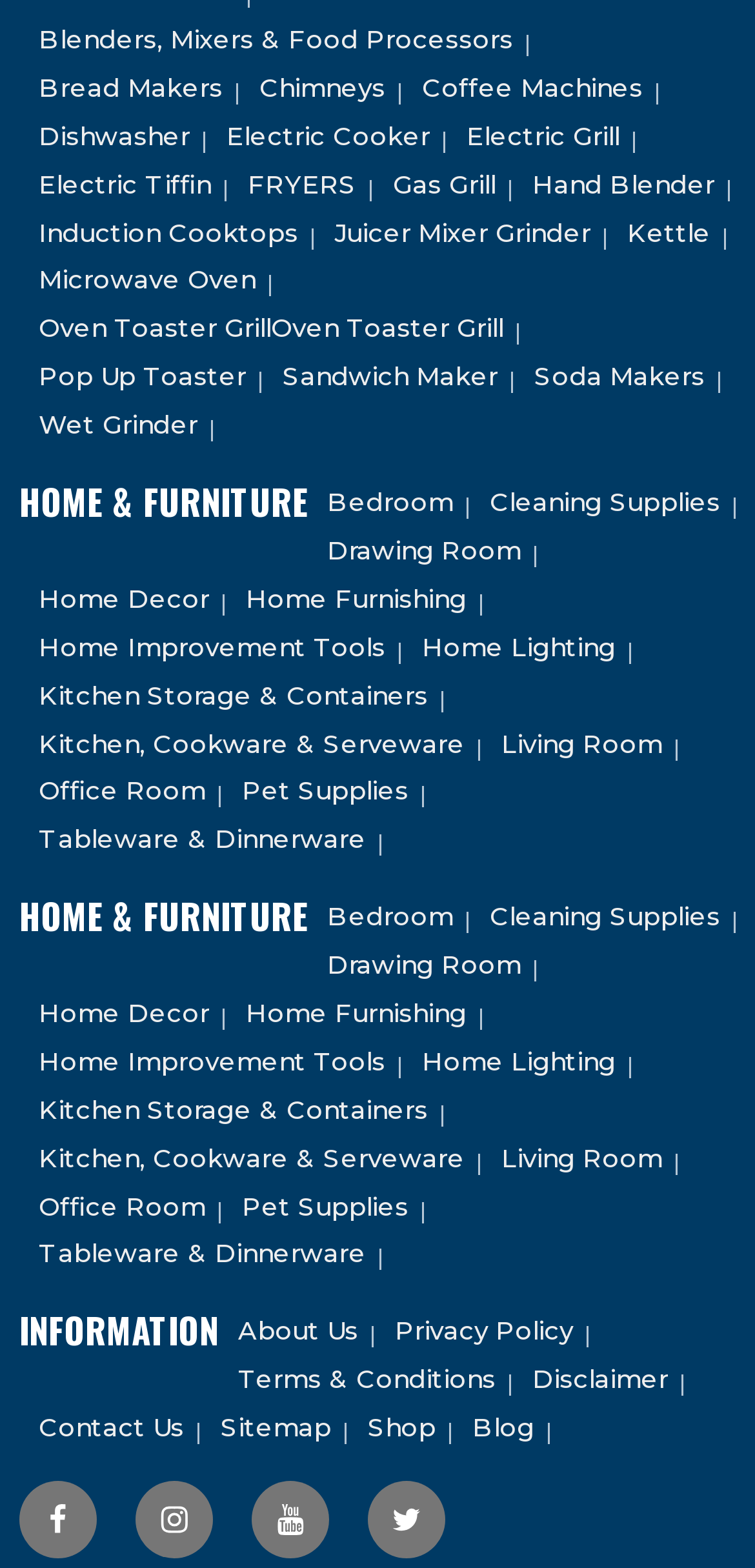Identify the bounding box coordinates necessary to click and complete the given instruction: "Go to Bedroom".

[0.408, 0.31, 0.613, 0.33]